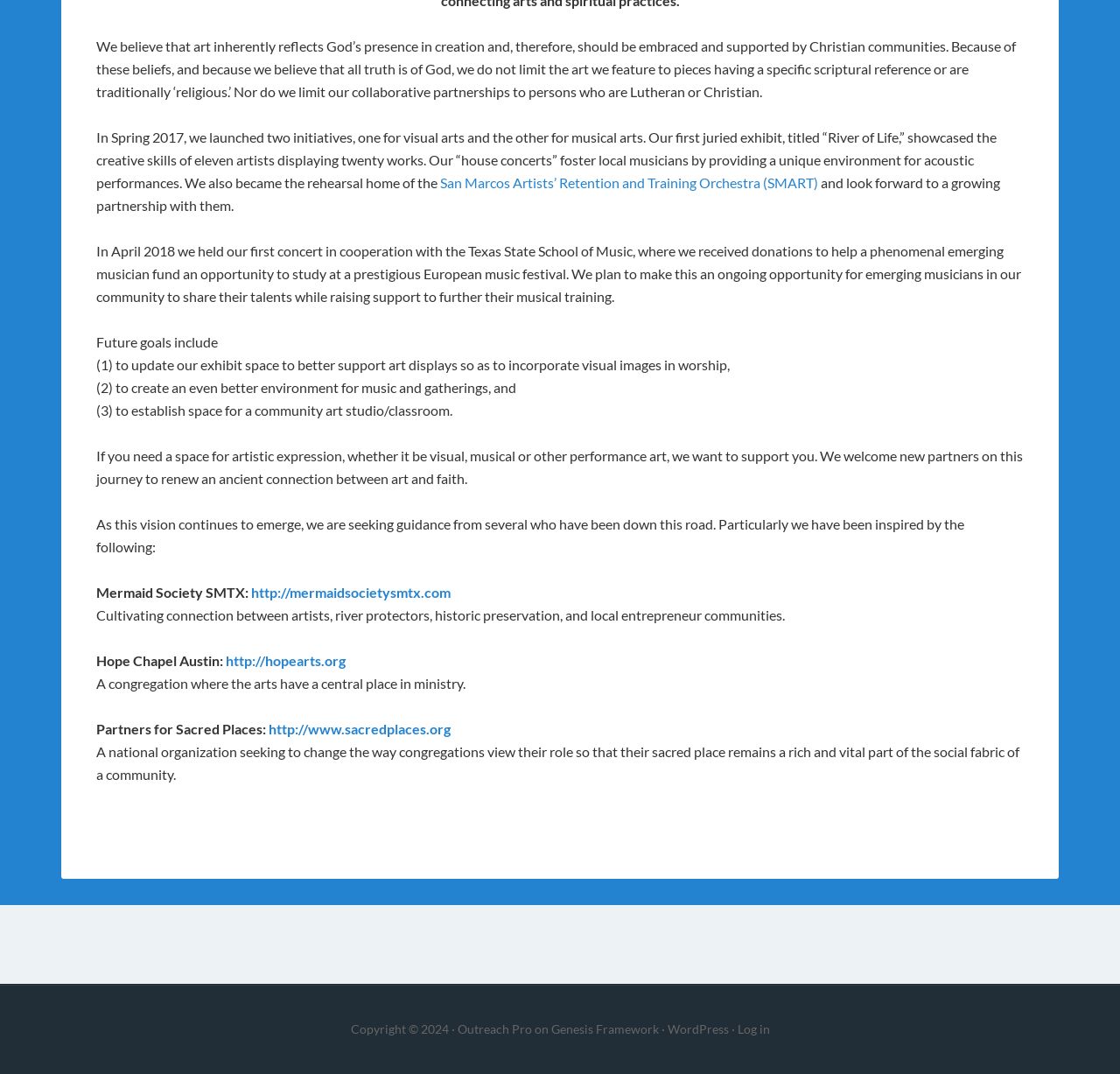Determine the bounding box coordinates for the UI element matching this description: "Outreach Pro".

[0.408, 0.951, 0.475, 0.965]